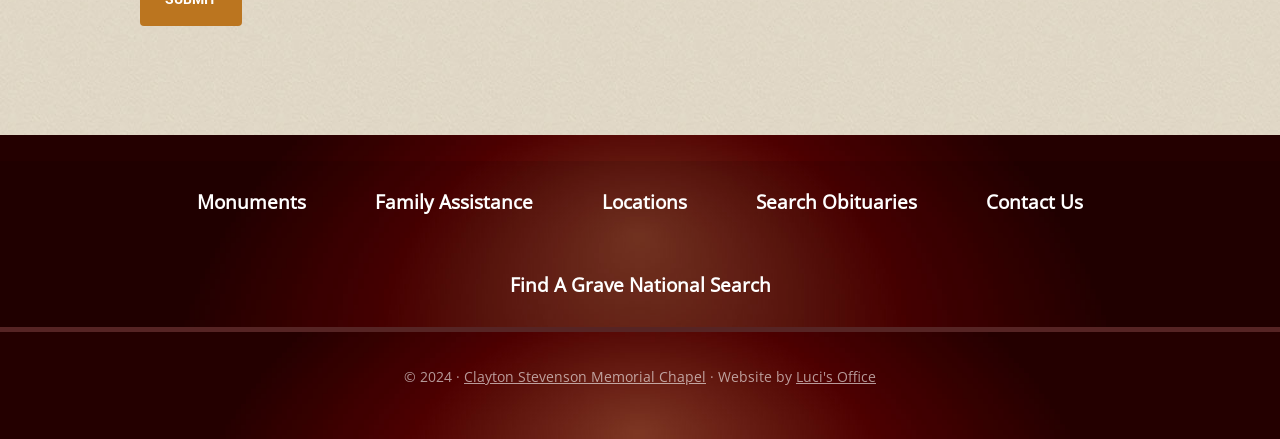Extract the bounding box coordinates for the UI element described as: "Find A Grave National Search".

[0.373, 0.556, 0.627, 0.745]